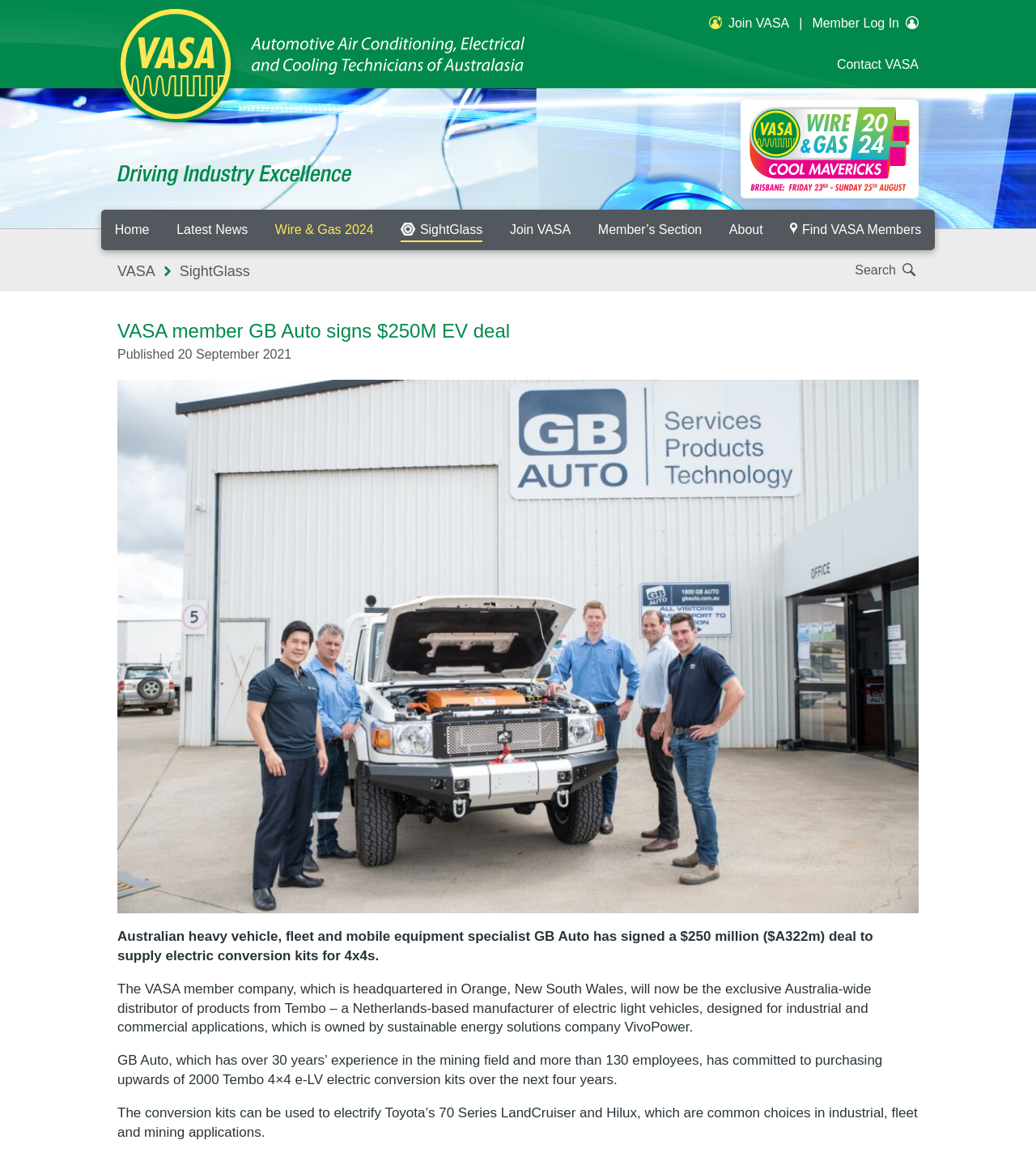Please indicate the bounding box coordinates of the element's region to be clicked to achieve the instruction: "Search for something". Provide the coordinates as four float numbers between 0 and 1, i.e., [left, top, right, bottom].

[0.825, 0.228, 0.887, 0.24]